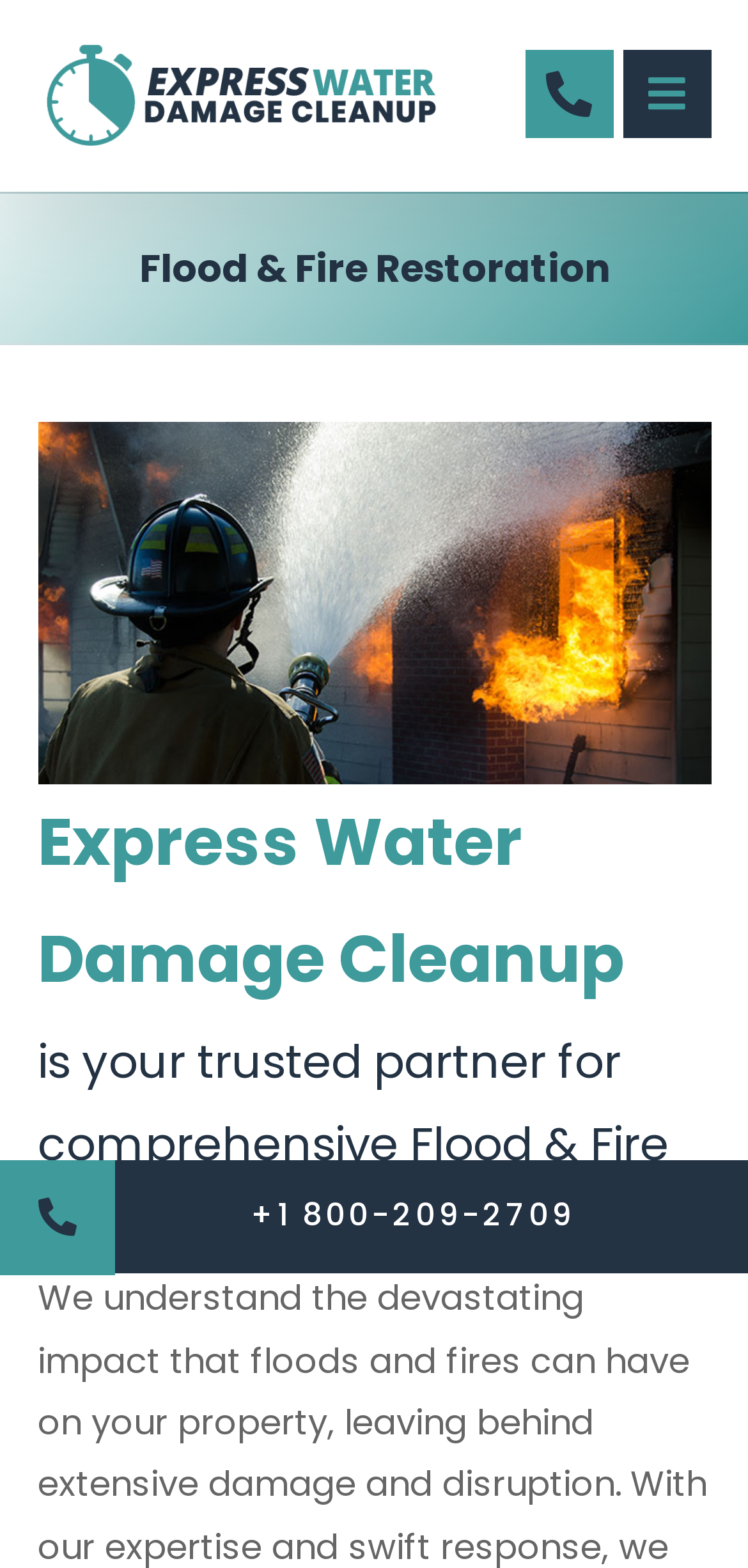How many images are on the webpage?
Please answer the question with a single word or phrase, referencing the image.

4